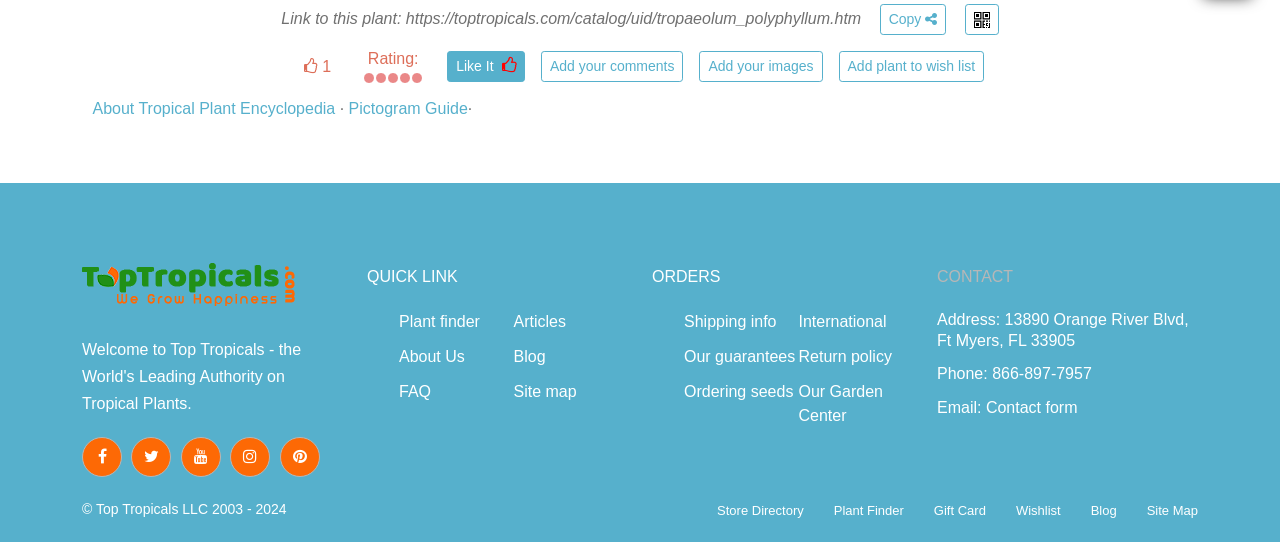Pinpoint the bounding box coordinates of the element that must be clicked to accomplish the following instruction: "Like It". The coordinates should be in the format of four float numbers between 0 and 1, i.e., [left, top, right, bottom].

[0.349, 0.095, 0.41, 0.152]